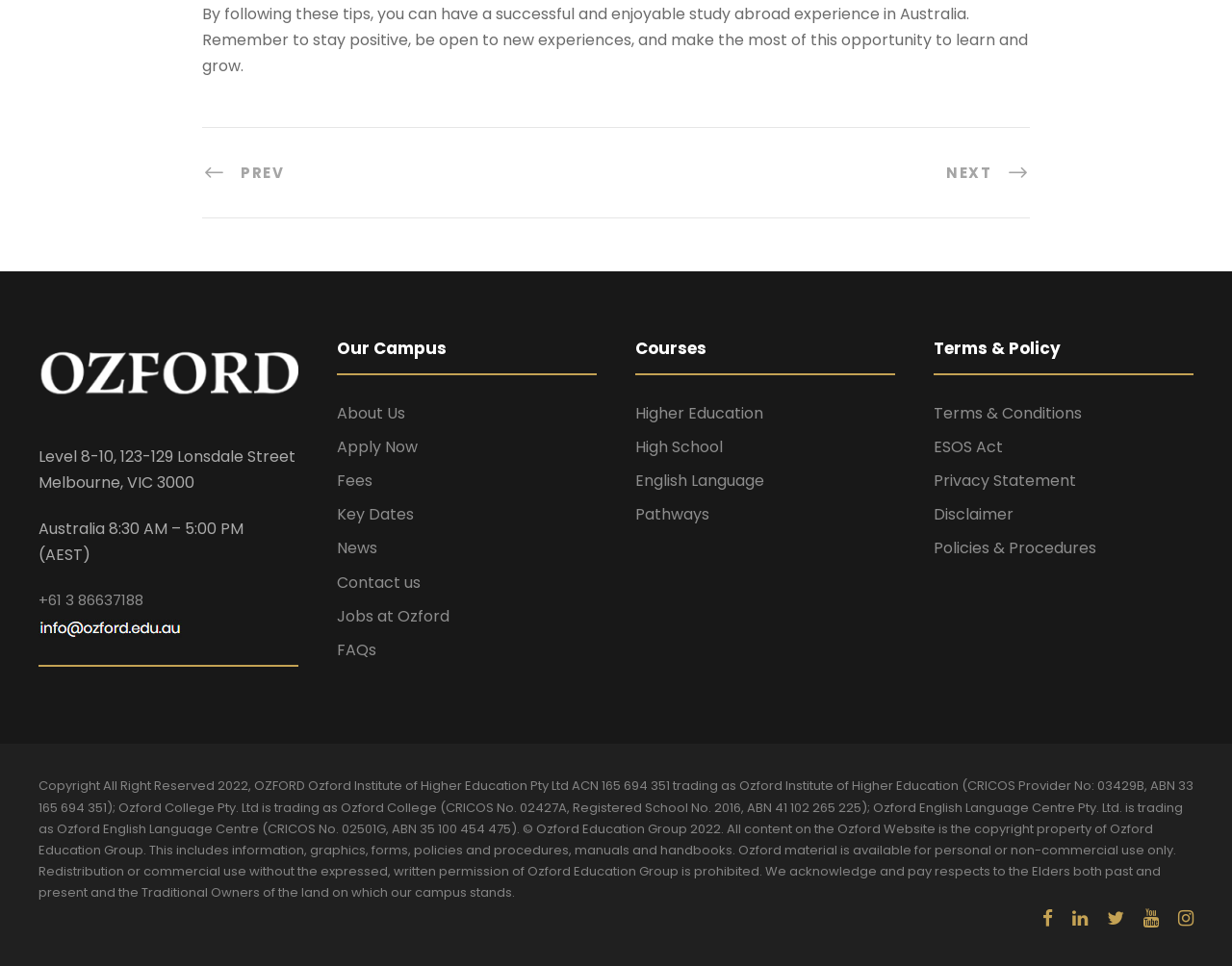Extract the bounding box for the UI element that matches this description: "Key Dates".

[0.273, 0.521, 0.336, 0.544]